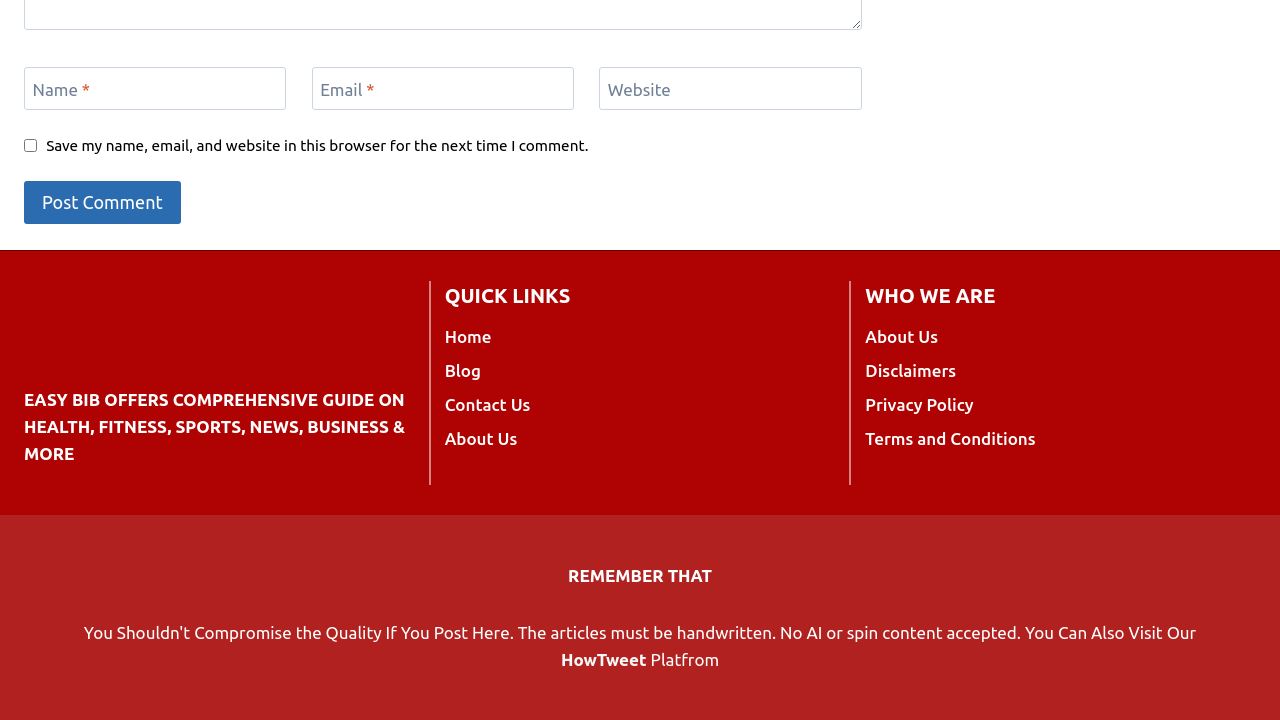Look at the image and write a detailed answer to the question: 
What are the 'QUICK LINKS'?

The 'QUICK LINKS' section contains links to various pages on the website, including Home, Blog, Contact Us, and About Us. These links provide quick access to important pages on the website.